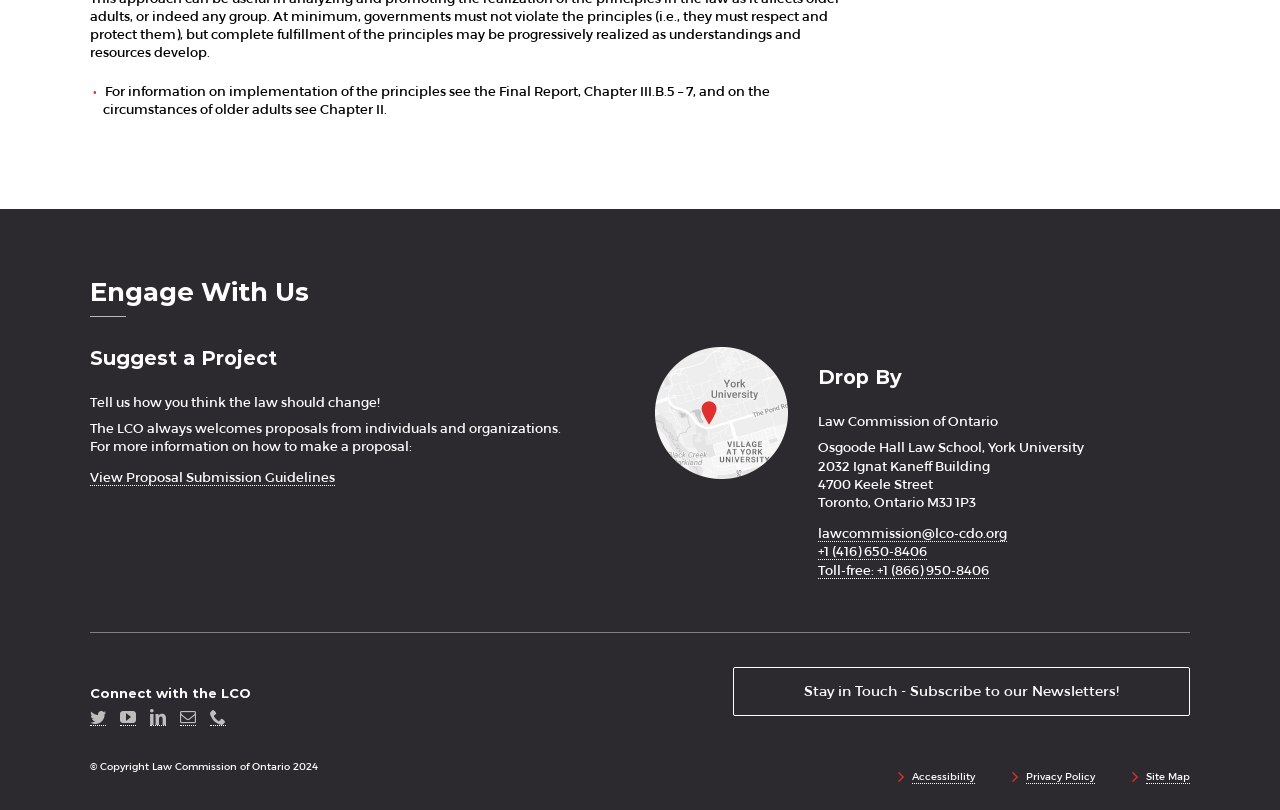What is the purpose of the 'Suggest a Project' section?
Using the image provided, answer with just one word or phrase.

To propose projects